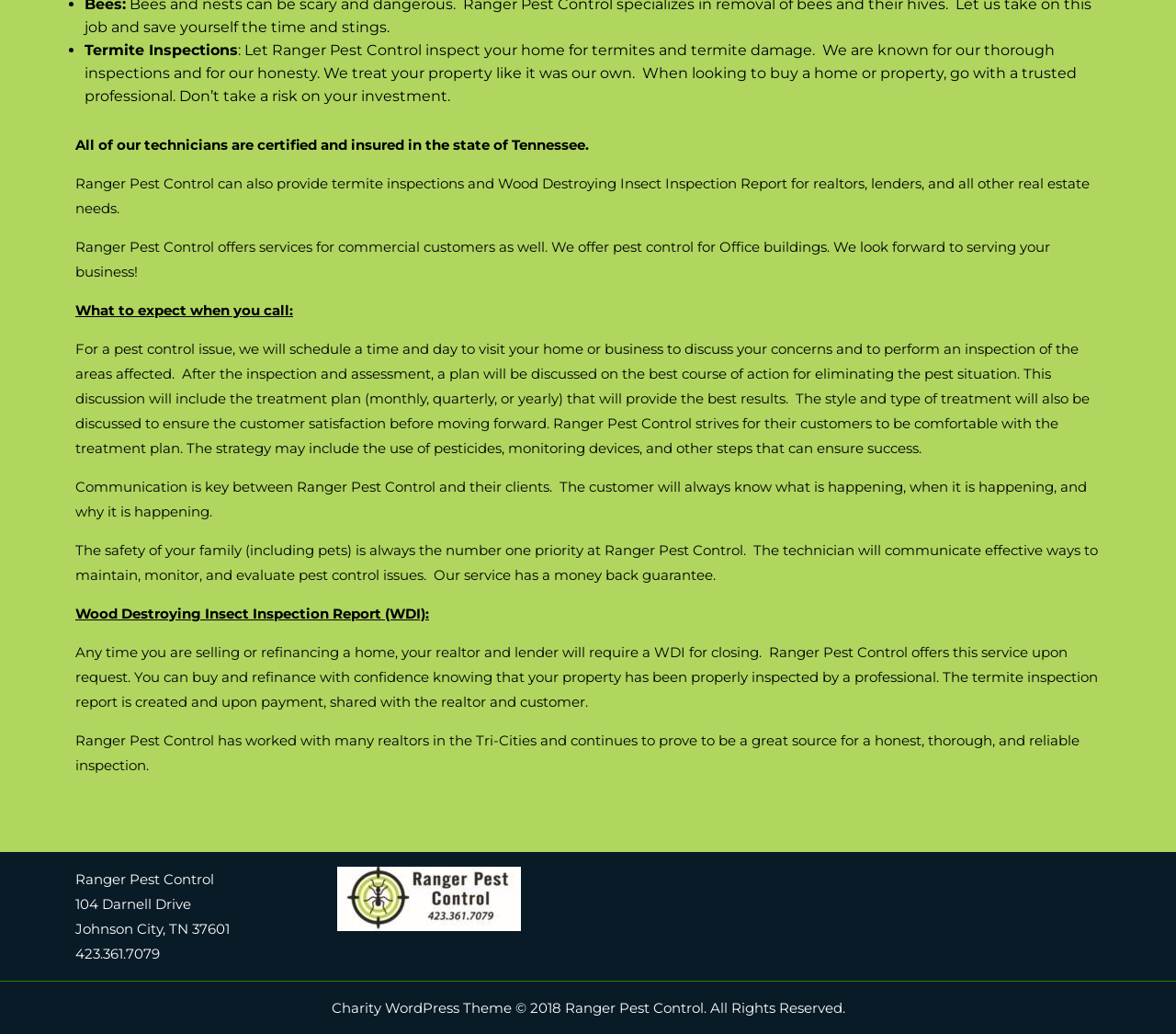Please provide the bounding box coordinates in the format (top-left x, top-left y, bottom-right x, bottom-right y). Remember, all values are floating point numbers between 0 and 1. What is the bounding box coordinate of the region described as: Charity WordPress Theme

[0.282, 0.966, 0.435, 0.983]